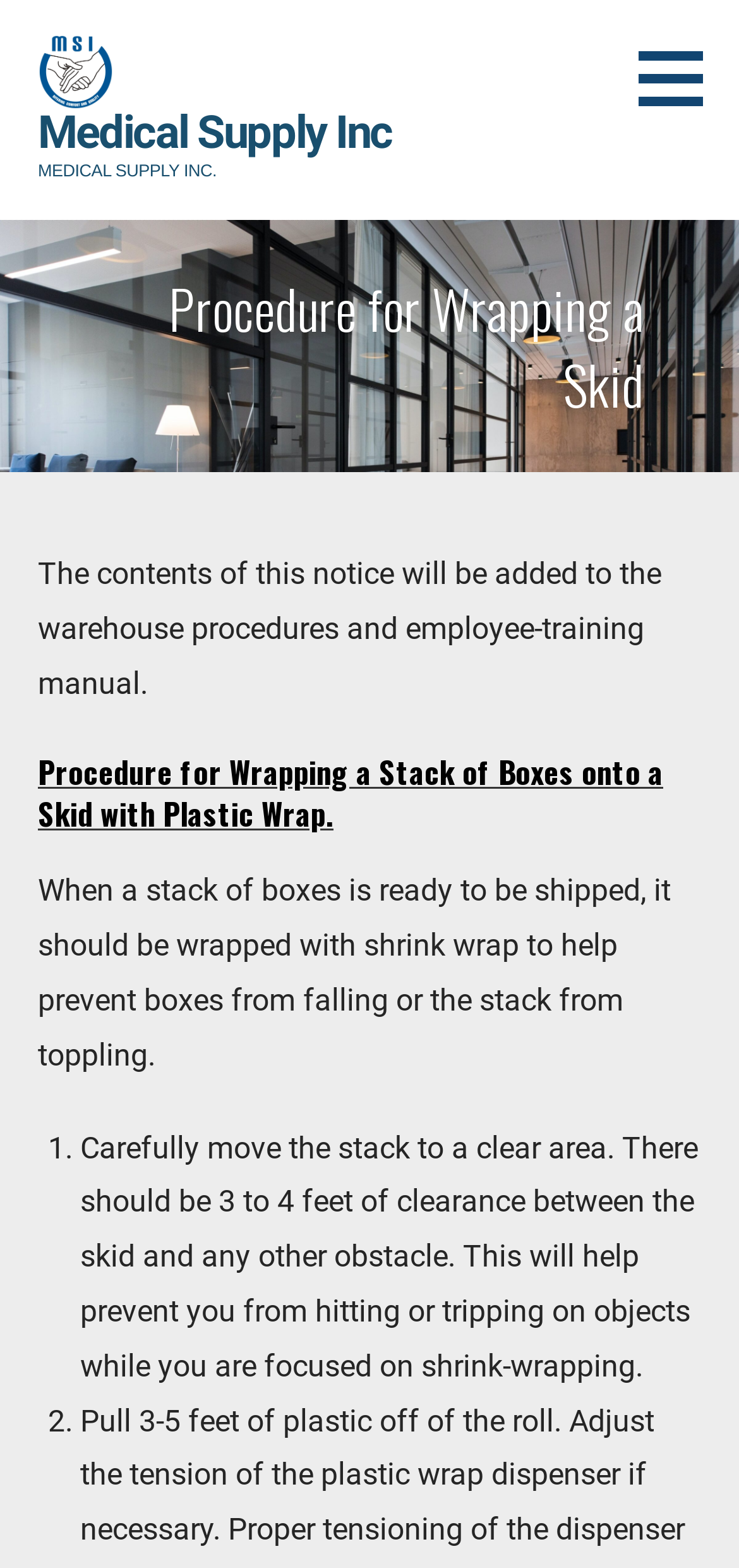Please provide a brief answer to the following inquiry using a single word or phrase:
What type of wrap is used to wrap a stack of boxes onto a skid?

Shrink wrap